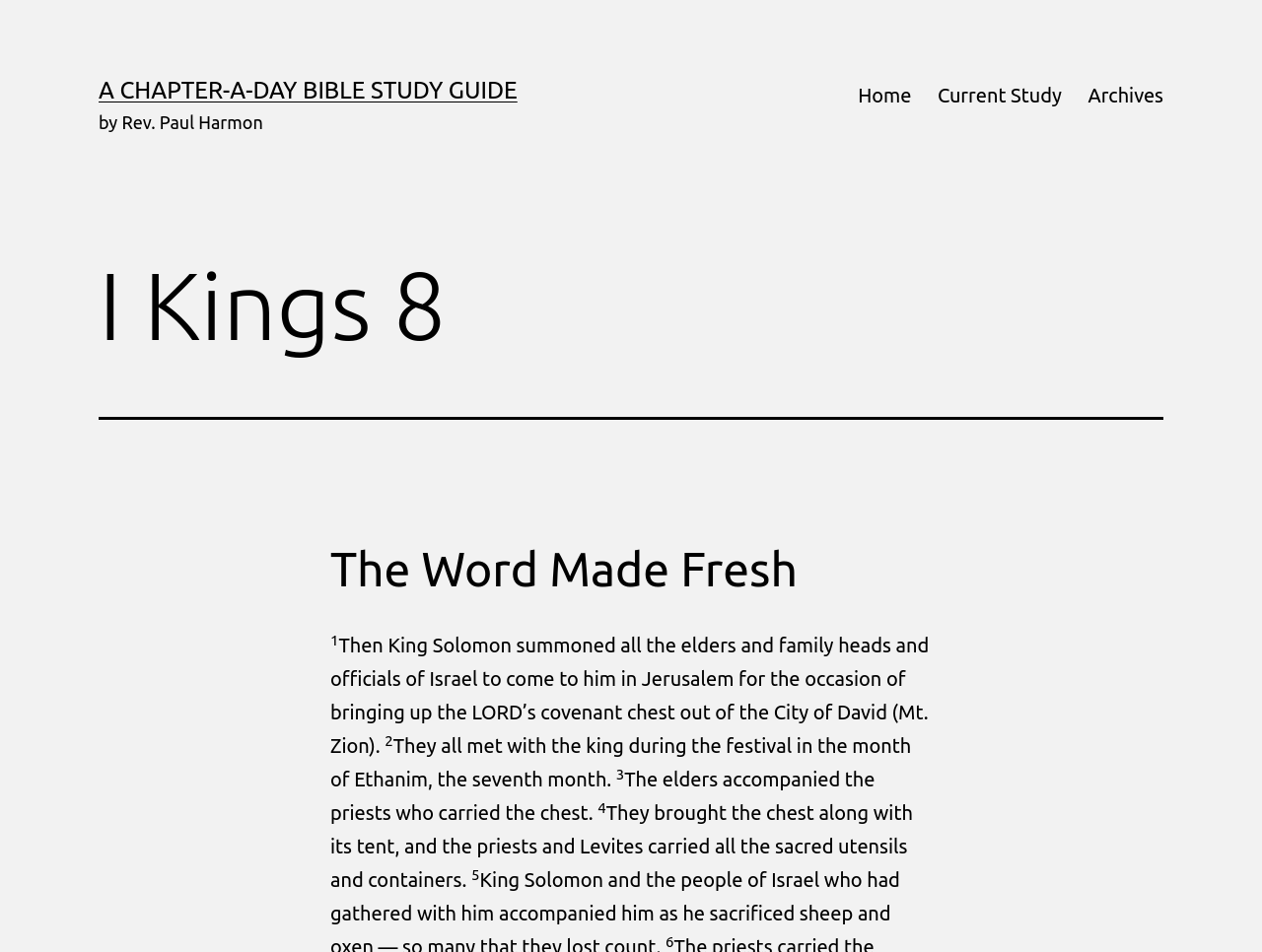Provide a brief response using a word or short phrase to this question:
What is the name of the Bible study guide?

A Chapter-a-Day Bible Study Guide